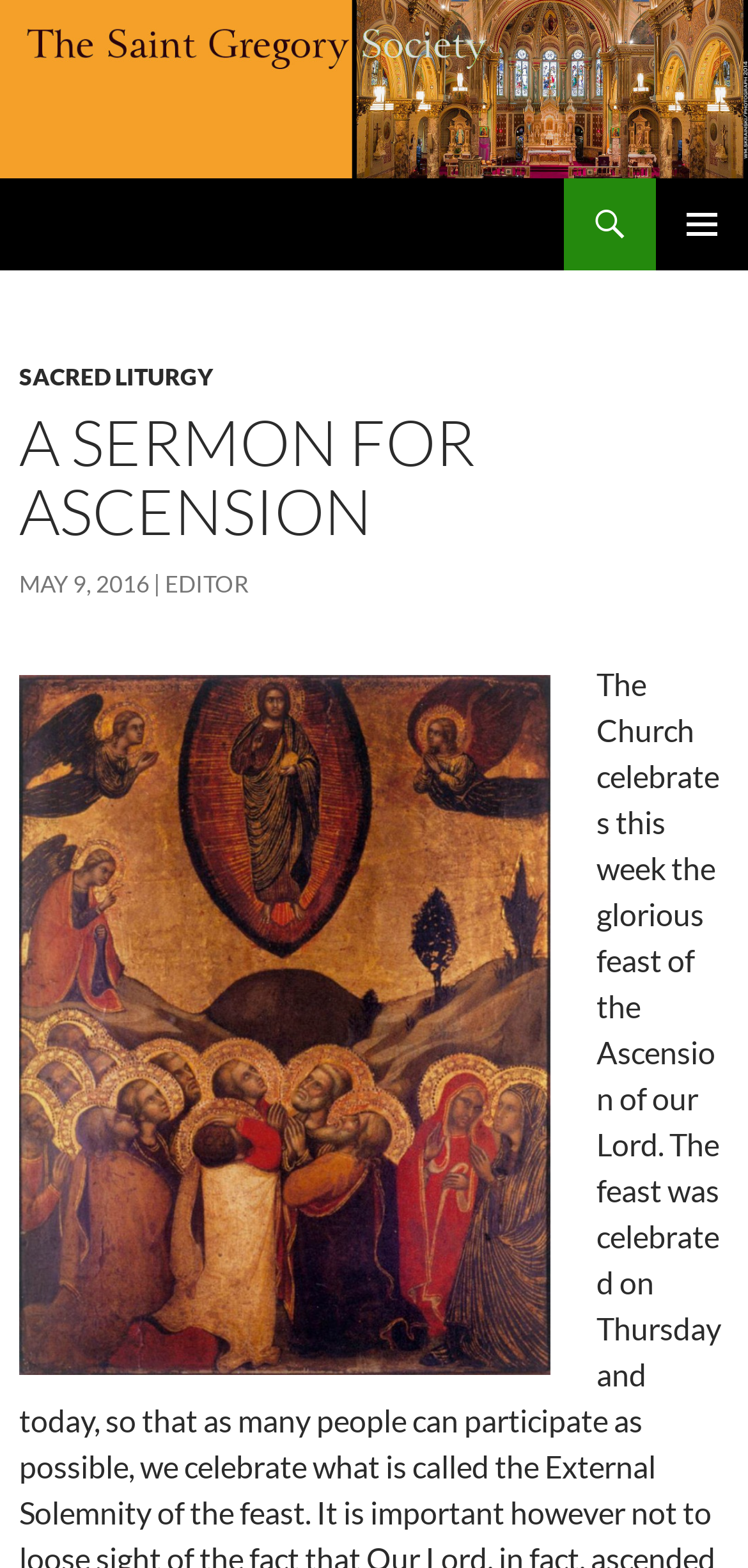What is the name of the image?
Based on the visual content, answer with a single word or a brief phrase.

Ascension da Modena